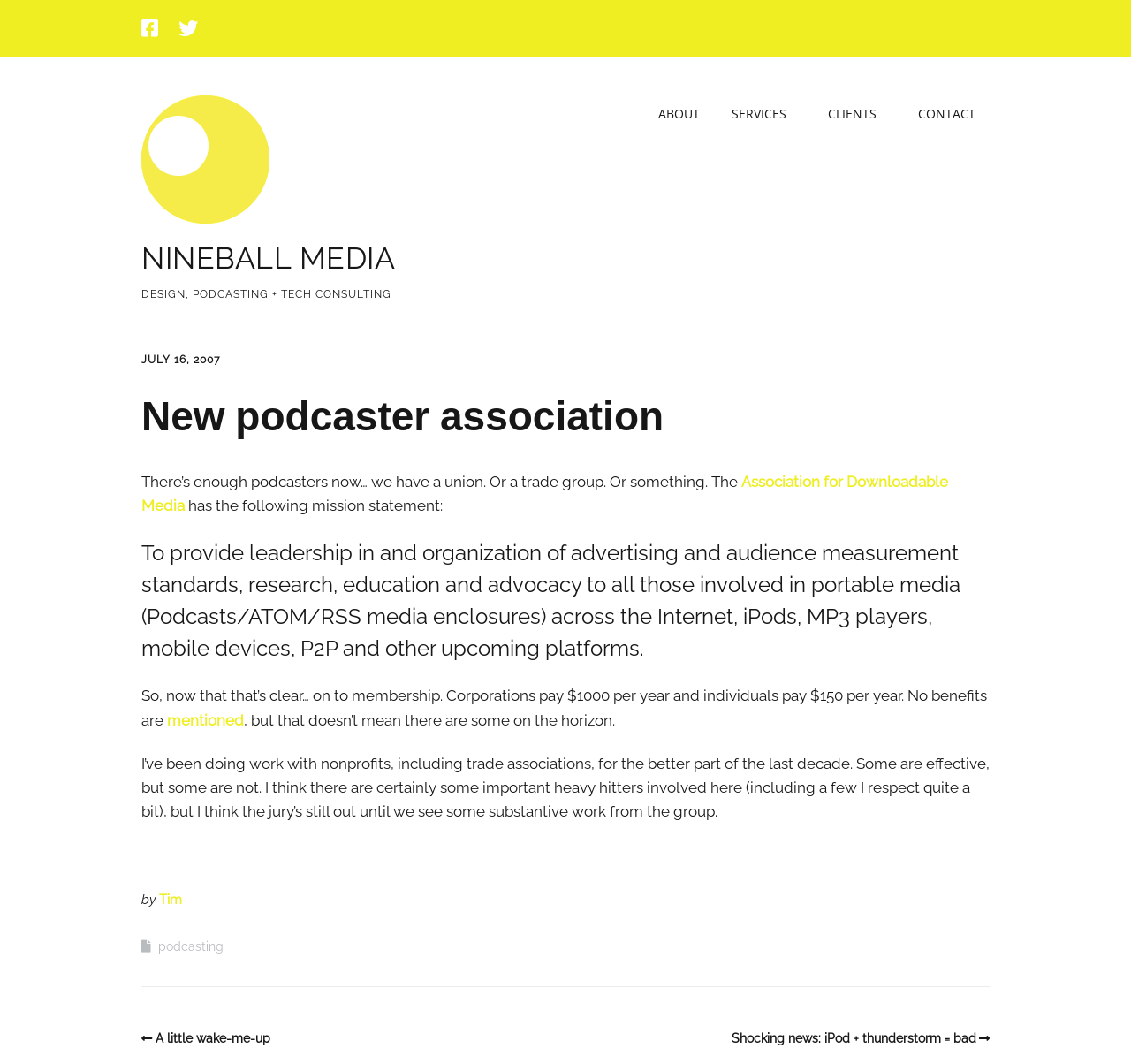Pinpoint the bounding box coordinates of the element that must be clicked to accomplish the following instruction: "Explore podcast training". The coordinates should be in the format of four float numbers between 0 and 1, i.e., [left, top, right, bottom].

[0.775, 0.206, 0.916, 0.246]